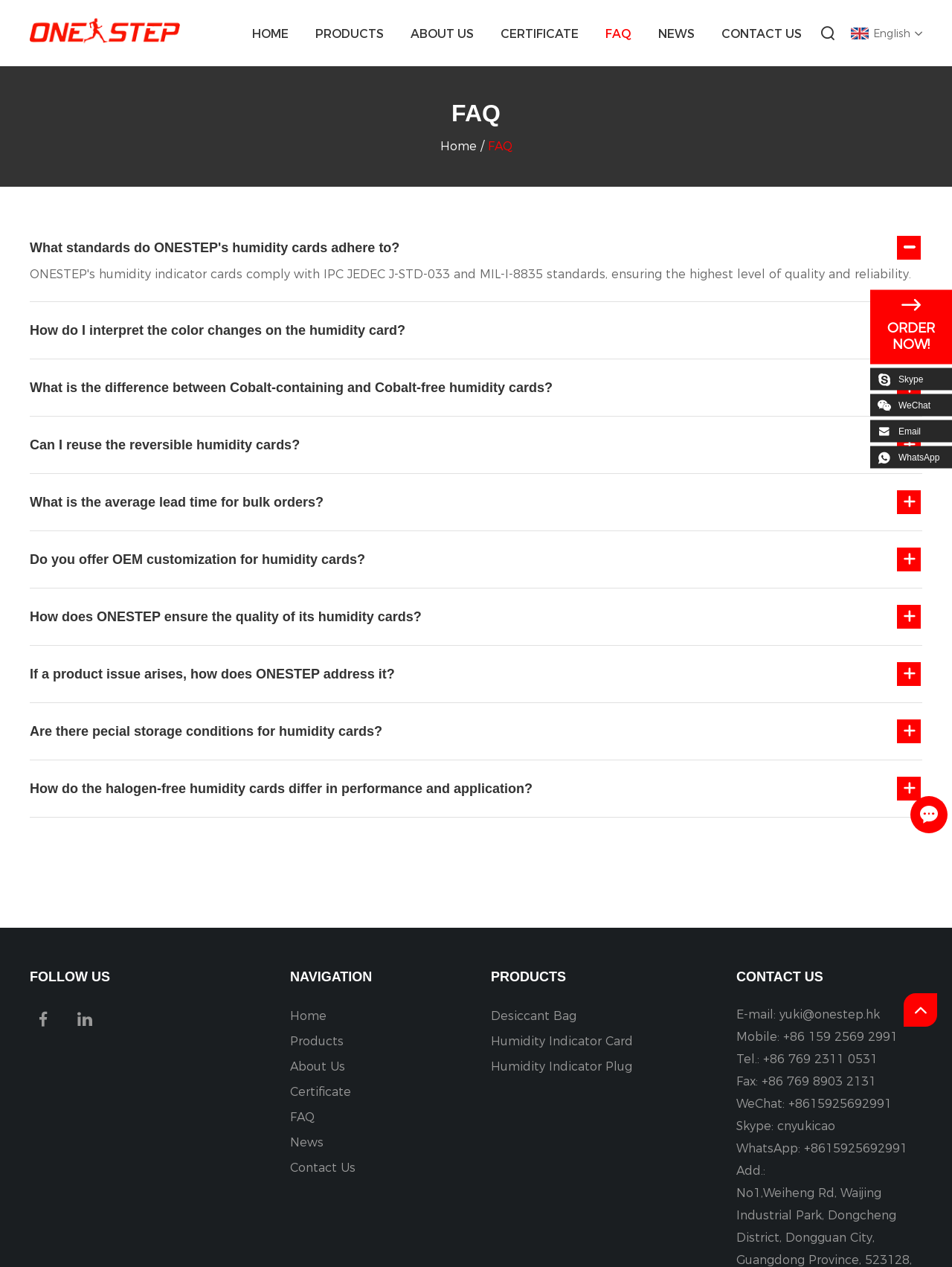Please provide a brief answer to the question using only one word or phrase: 
What is the company name of the website?

One Step